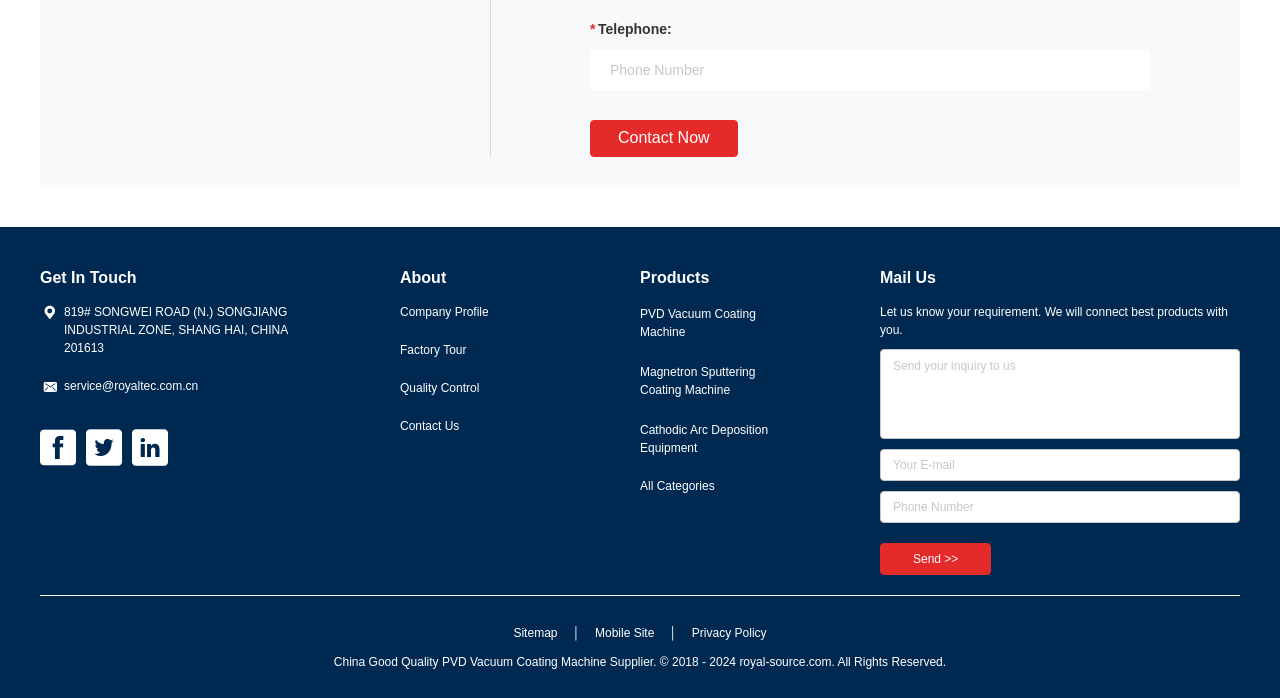Determine the bounding box of the UI component based on this description: "service@royaltec.com.cn". The bounding box coordinates should be four float values between 0 and 1, i.e., [left, top, right, bottom].

[0.031, 0.54, 0.25, 0.566]